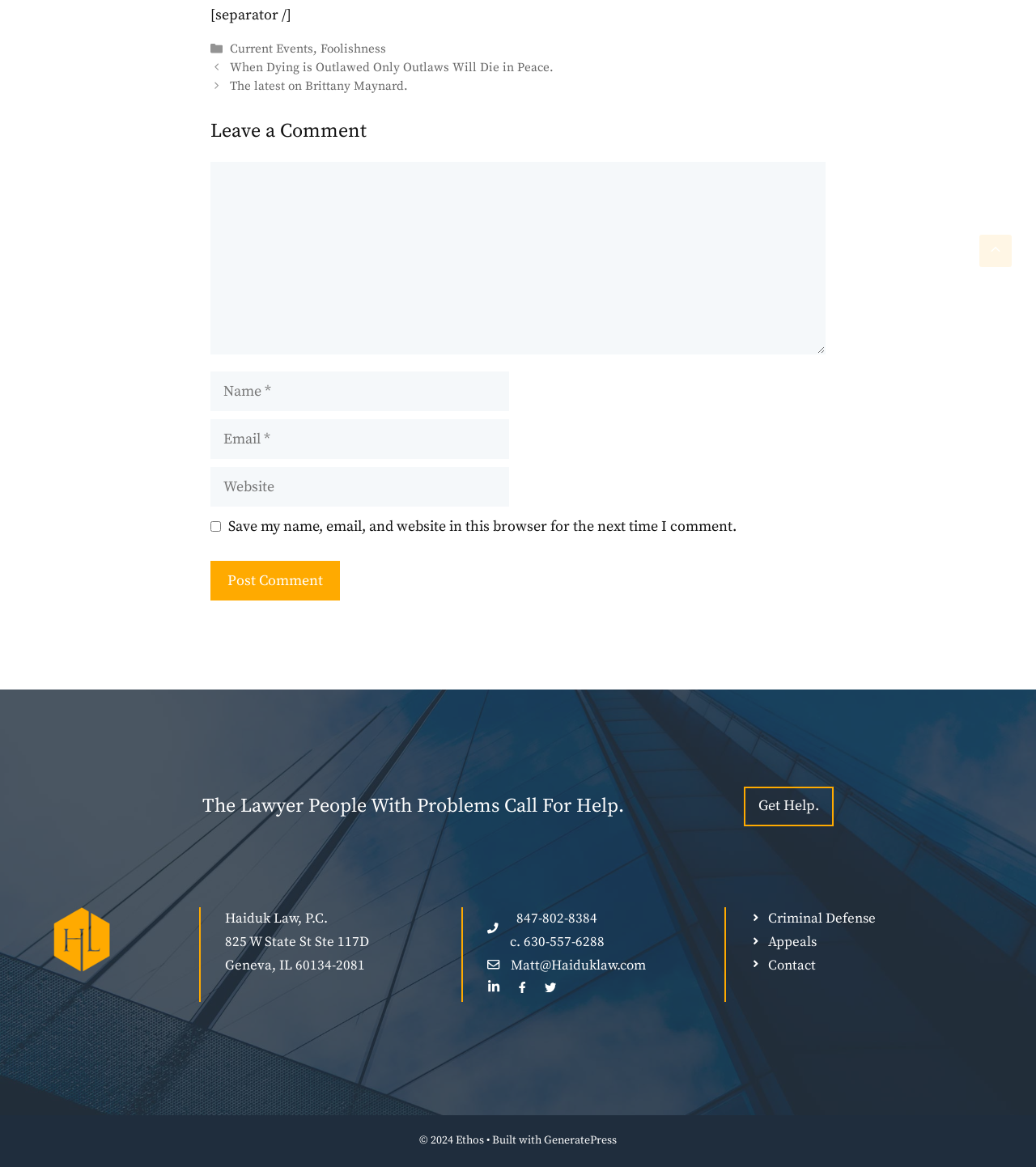Using the element description provided, determine the bounding box coordinates in the format (top-left x, top-left y, bottom-right x, bottom-right y). Ensure that all values are floating point numbers between 0 and 1. Element description: parent_node: Comment name="url" placeholder="Website"

[0.203, 0.4, 0.491, 0.434]